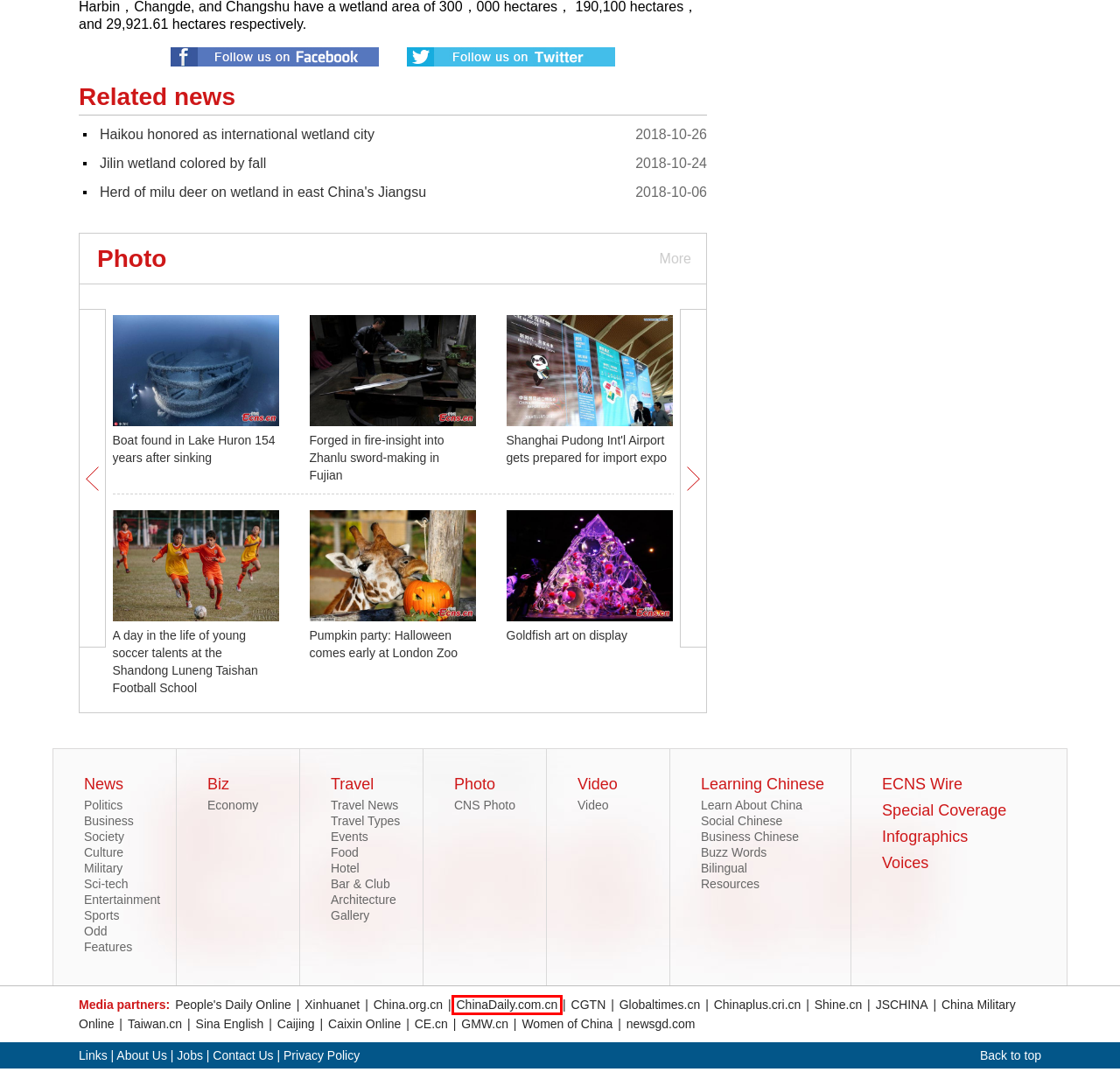You are provided a screenshot of a webpage featuring a red bounding box around a UI element. Choose the webpage description that most accurately represents the new webpage after clicking the element within the red bounding box. Here are the candidates:
A. English--People's Daily Online
B. Pumpkin party: Halloween comes early at London Zoo
C. CGTN | Breaking News, China News, World News and Video
D. Boat found in Lake Huron 154 years after sinking
E. Forged in fire-insight into Zhanlu sword-making in Fujian
F. China Daily Website - Connecting China Connecting the World
G. French spiderman scales London's Heron Tower
H. Xi stresses deepening reform, opening-up in new era

F